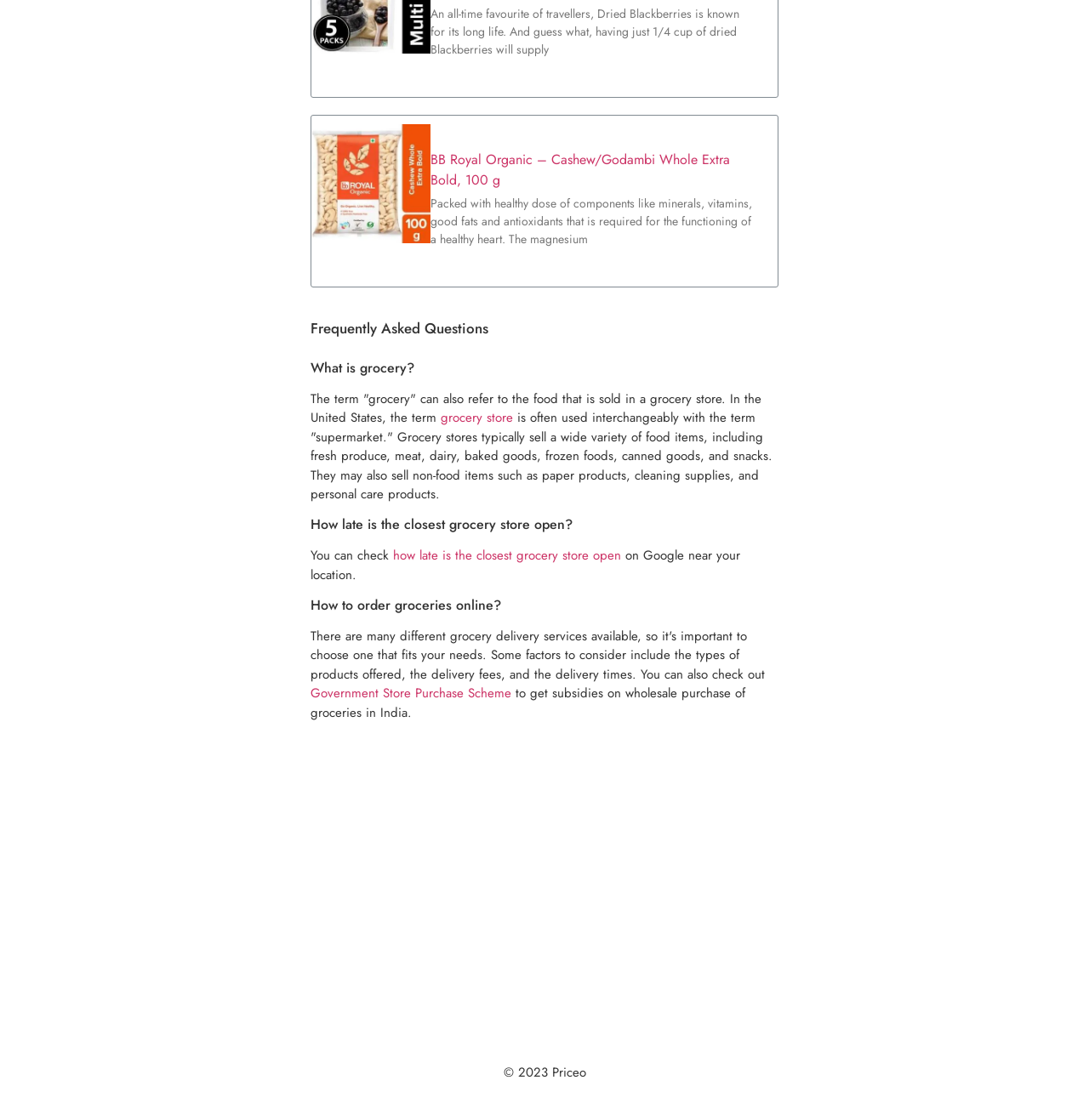Using the description: "Government Store Purchase Scheme", determine the UI element's bounding box coordinates. Ensure the coordinates are in the format of four float numbers between 0 and 1, i.e., [left, top, right, bottom].

[0.285, 0.611, 0.47, 0.627]